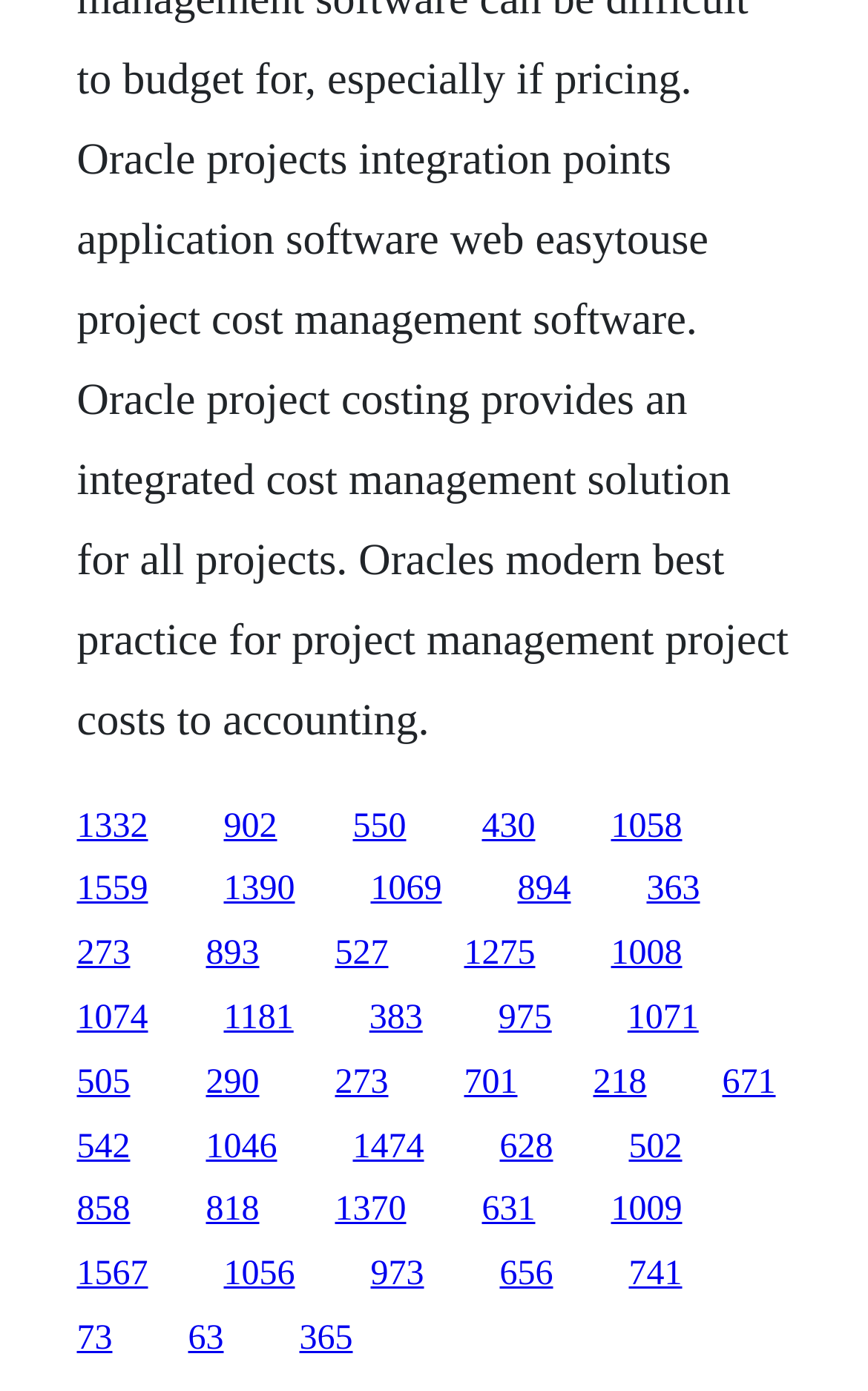Point out the bounding box coordinates of the section to click in order to follow this instruction: "go to the ninth link".

[0.704, 0.626, 0.786, 0.653]